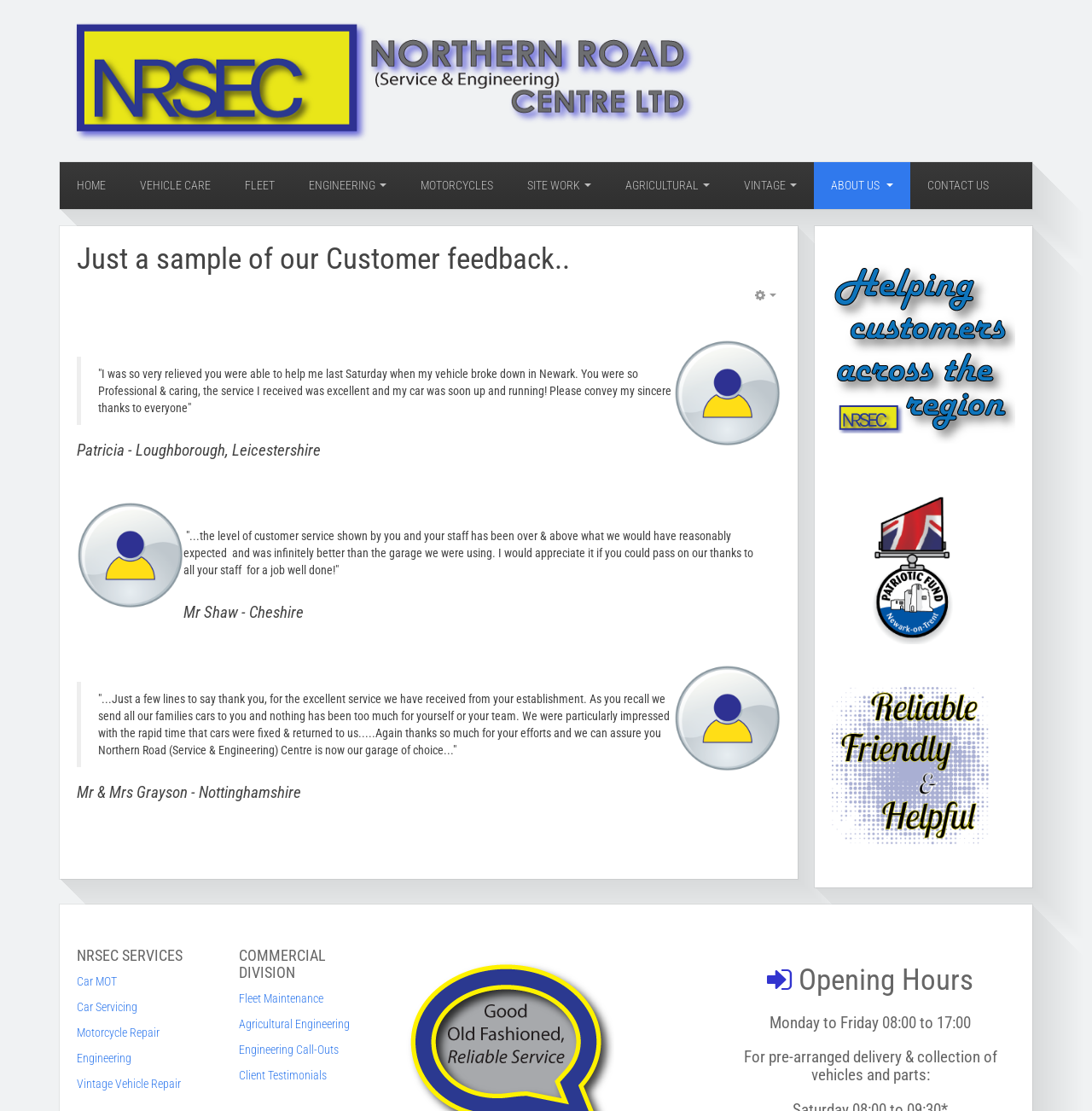Extract the main headline from the webpage and generate its text.

Just a sample of our Customer feedback..